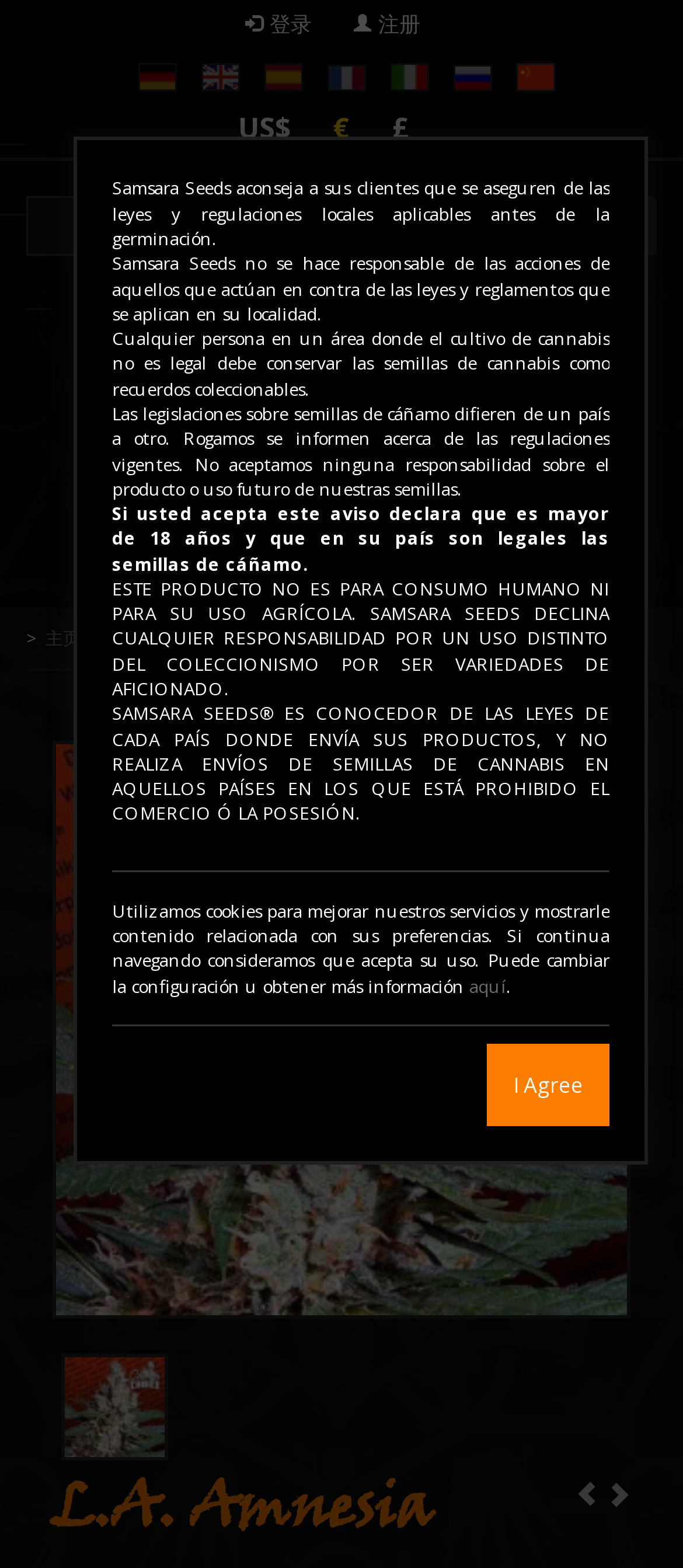Detail the various sections and features of the webpage.

This webpage is about L.A. Amnesia, a cannabis seed product from Samsara Seeds. At the top, there are several language options, including English, Deutsch, Español, Français, Italiano, русский, and 中文, each accompanied by a small flag icon. Next to the language options, there are currency options, including US$, €, and £.

Below the language and currency options, there is a search bar with a magnifying glass icon on the right. On the left side of the search bar, there is a link to the root catalog of Samsara Seeds.

The main content of the webpage is divided into two sections. On the left, there is a large image of the L.A. Amnesia cannabis seed product, accompanied by a brief description and a "Purchase L.A. Amnesia" button. On the right, there is a detailed description of the product, including its THC count and a mix of Holland's famous Amnesia and Kush.

Above the product description, there are several links, including "主页" (home), "L.A. AMNESIA", and "L.A. Amnesia - Samsara Seeds - Paradise Seeds". Below the product description, there are several paragraphs of text, including a disclaimer about the laws and regulations regarding cannabis seeds in different countries.

At the bottom of the webpage, there are several links, including "Previous" and "Next", as well as a heading that reads "L.A. Amnesia". There is also a button that says "I Agree" and a link to a cookie policy.

Overall, the webpage is focused on providing information about the L.A. Amnesia cannabis seed product and facilitating purchases, while also complying with laws and regulations regarding cannabis seeds.